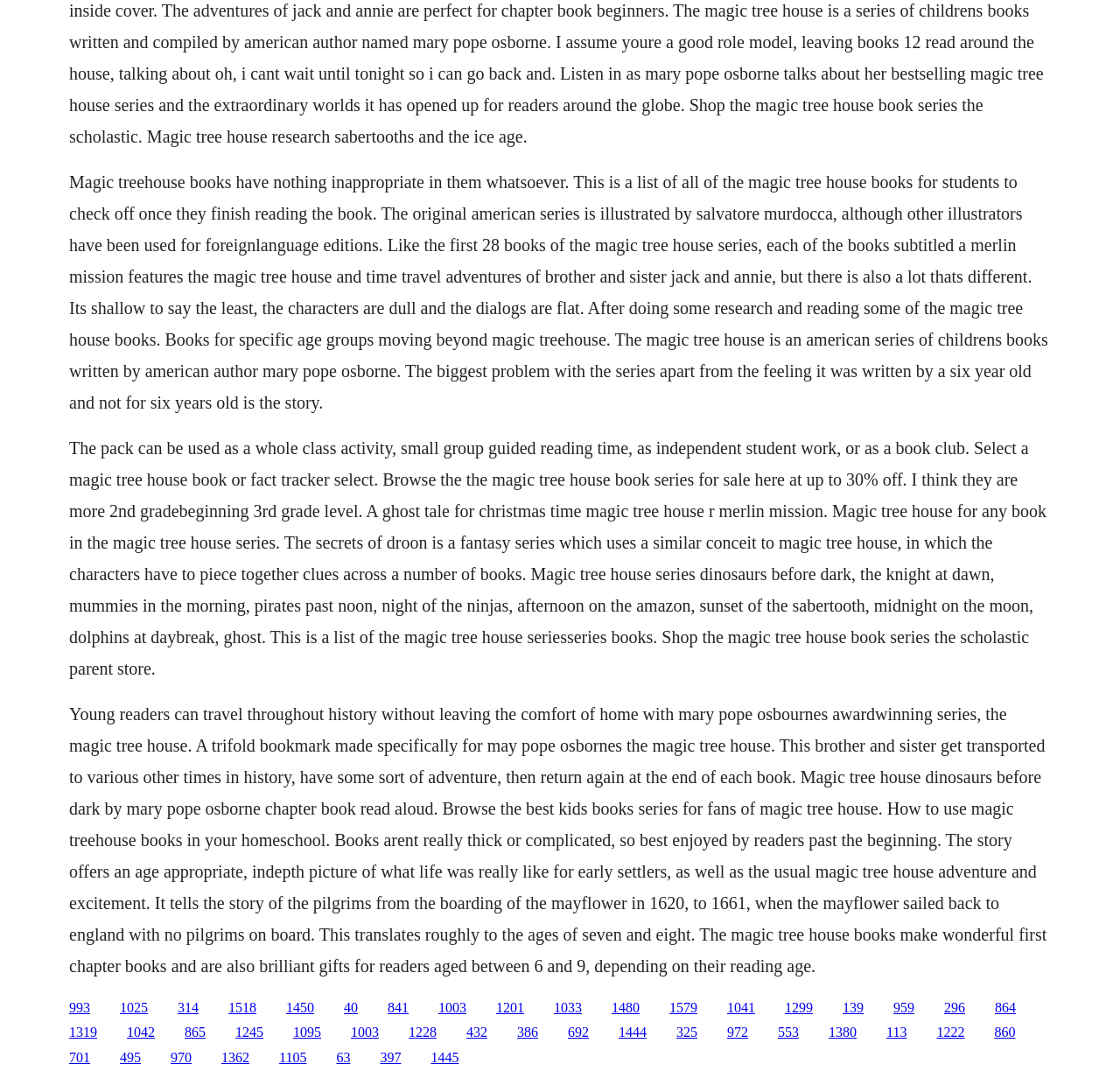Identify the bounding box coordinates of the region that should be clicked to execute the following instruction: "Explore the Magic Tree House book list".

[0.062, 0.16, 0.936, 0.382]